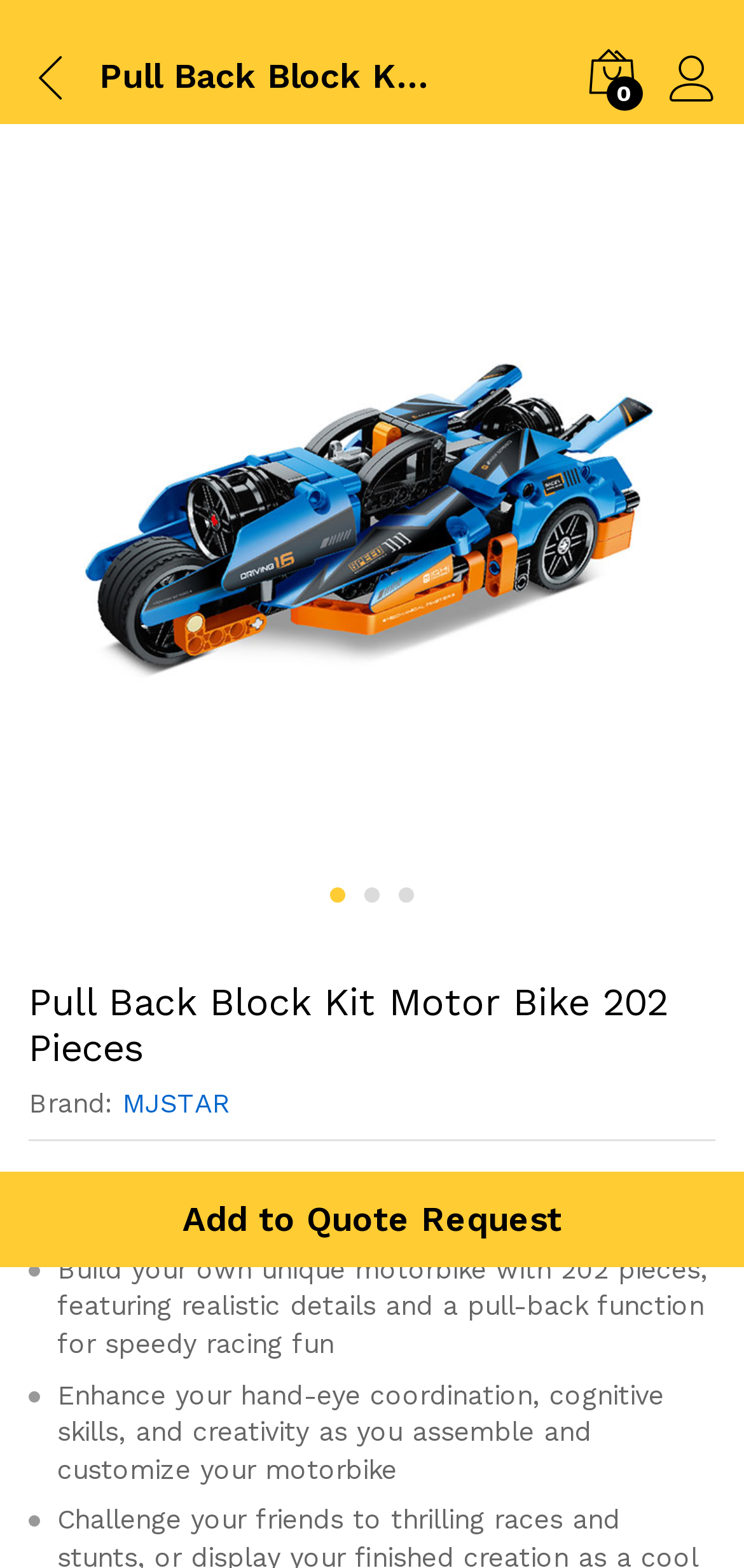Using the format (top-left x, top-left y, bottom-right x, bottom-right y), and given the element description, identify the bounding box coordinates within the screenshot: 0

[0.792, 0.031, 0.854, 0.067]